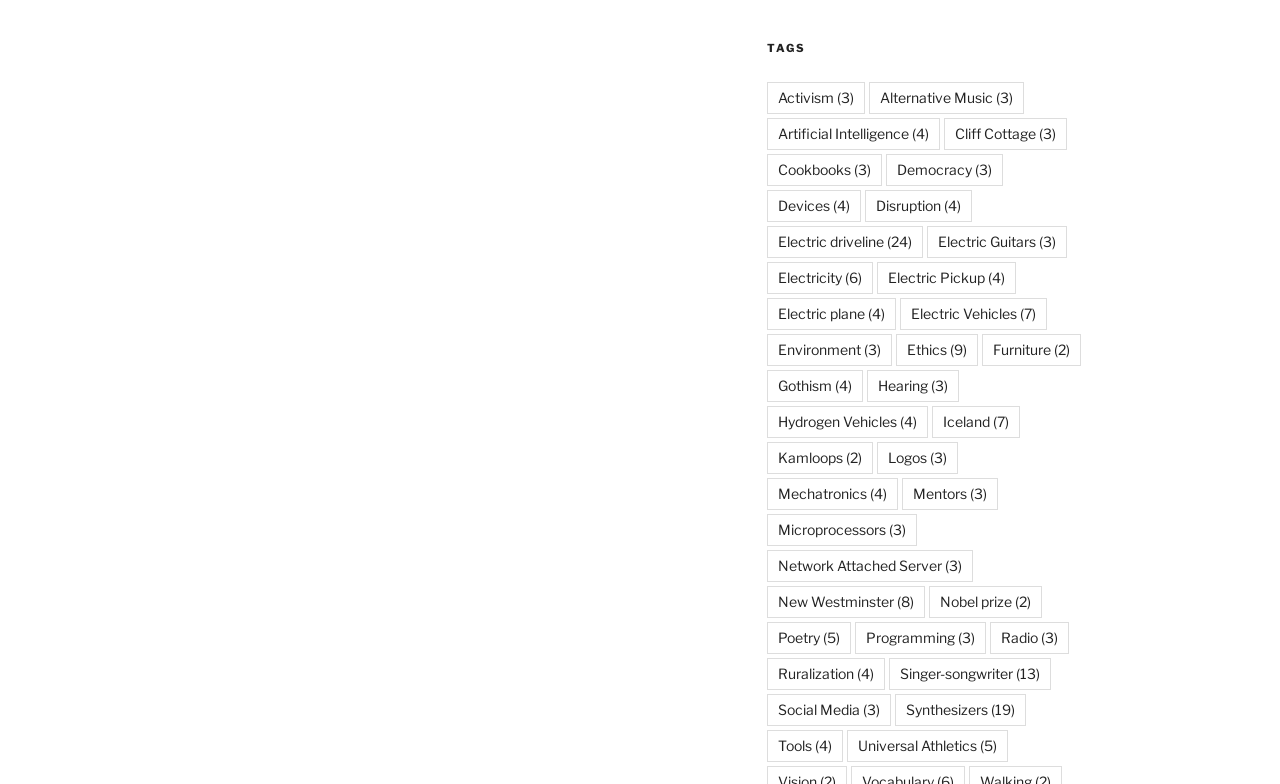What is the category with the most items?
Answer briefly with a single word or phrase based on the image.

Electric driveline